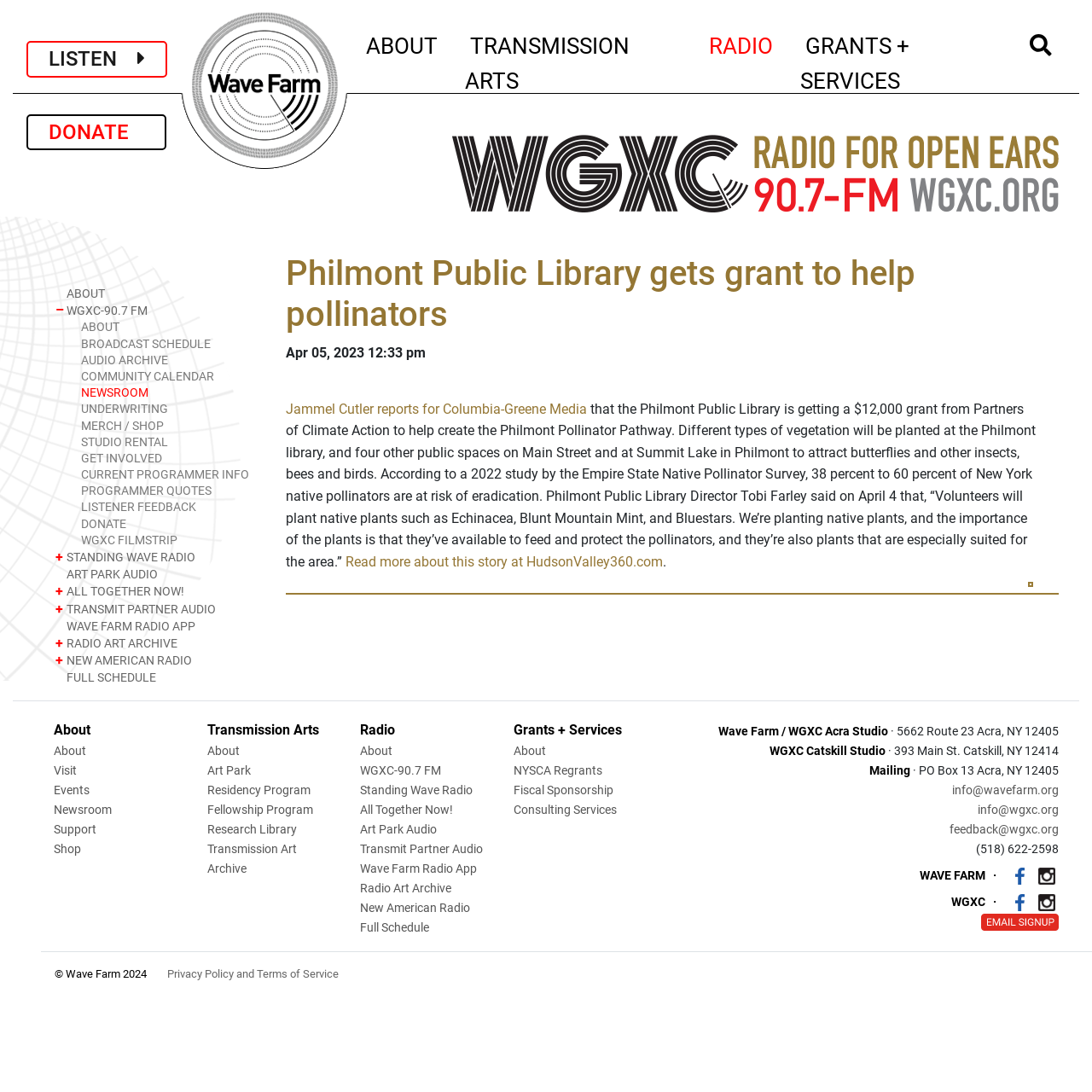Please analyze the image and give a detailed answer to the question:
What is the name of the radio station?

The answer can be found in the link 'WGXC-90.7 FM' which is located under the 'Radio' section, indicating that WGXC-90.7 FM is the name of the radio station.